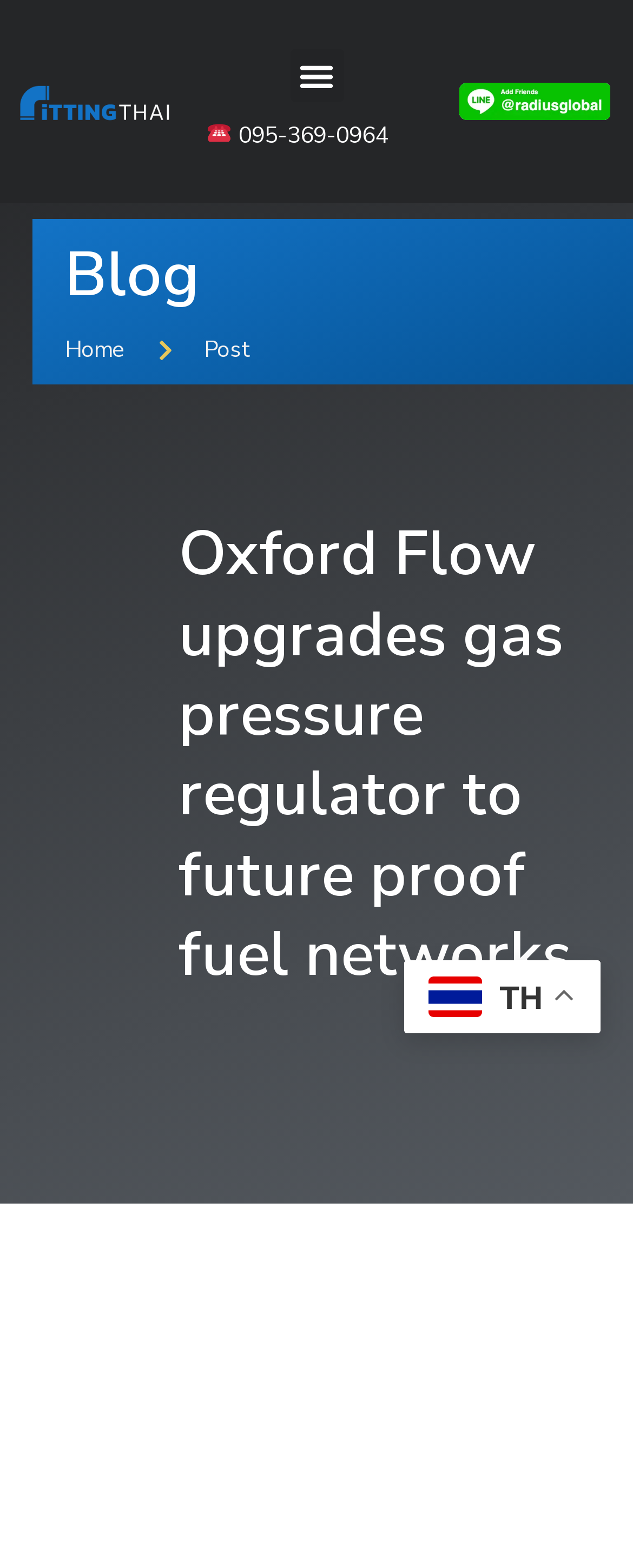Extract the main title from the webpage and generate its text.

Oxford Flow upgrades gas pressure regulator to future proof fuel networks